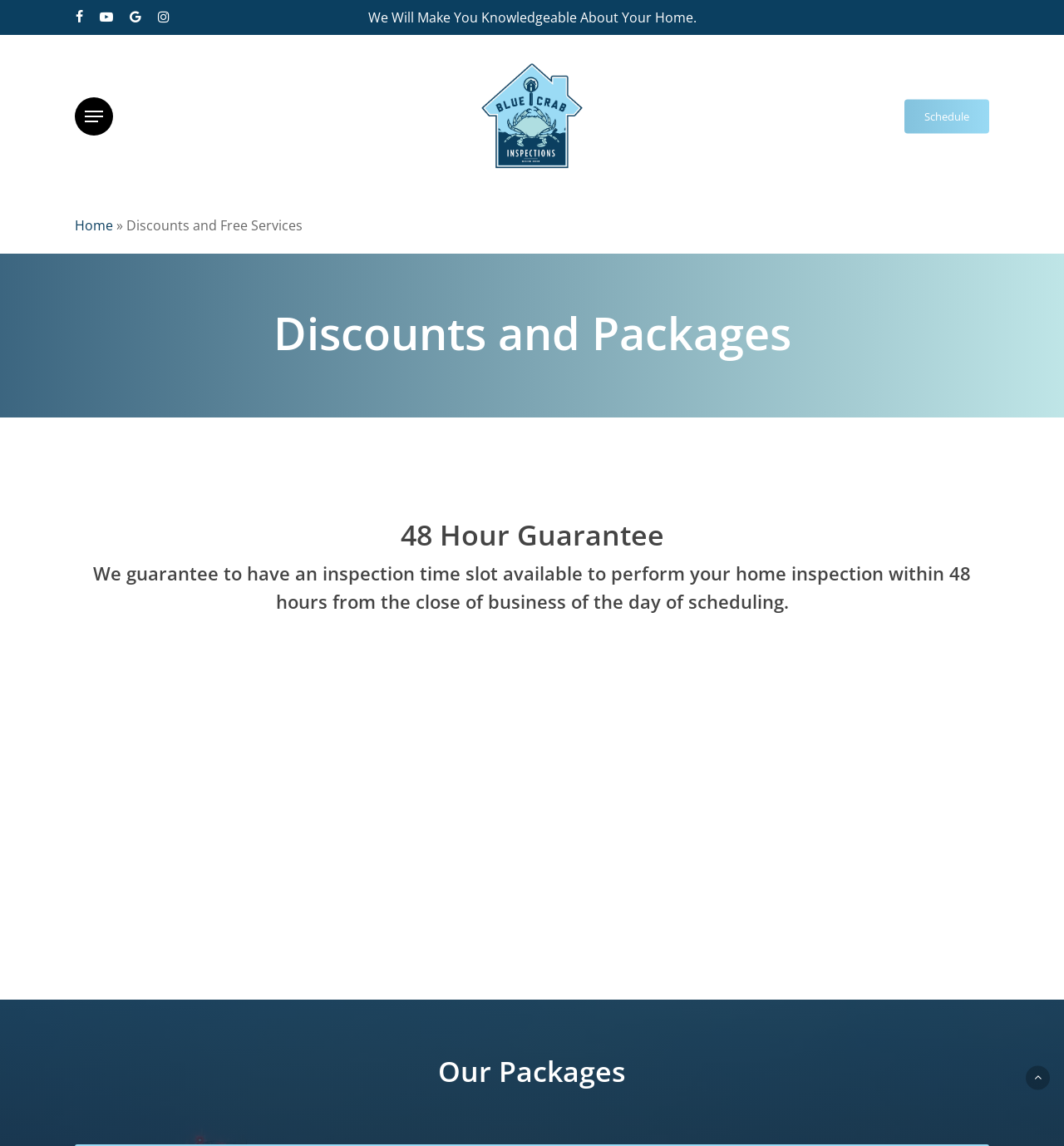Determine the main headline from the webpage and extract its text.

Discounts and Packages